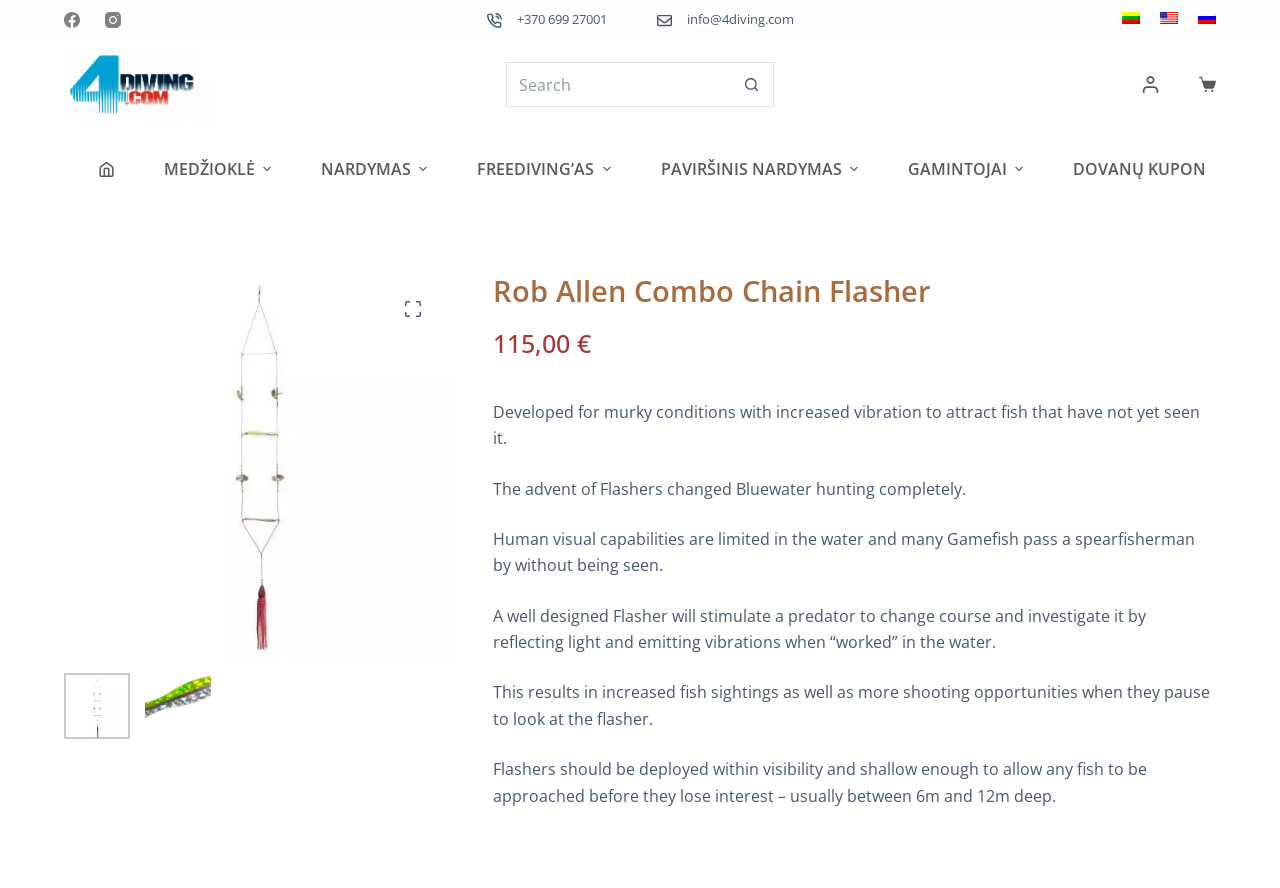What is the purpose of a well-designed Flasher?
Please answer the question as detailed as possible based on the image.

I found the purpose of a well-designed Flasher by reading the text that describes its function, which states that it 'will stimulate a predator to change course and investigate it by reflecting light and emitting vibrations when “worked” in the water'.